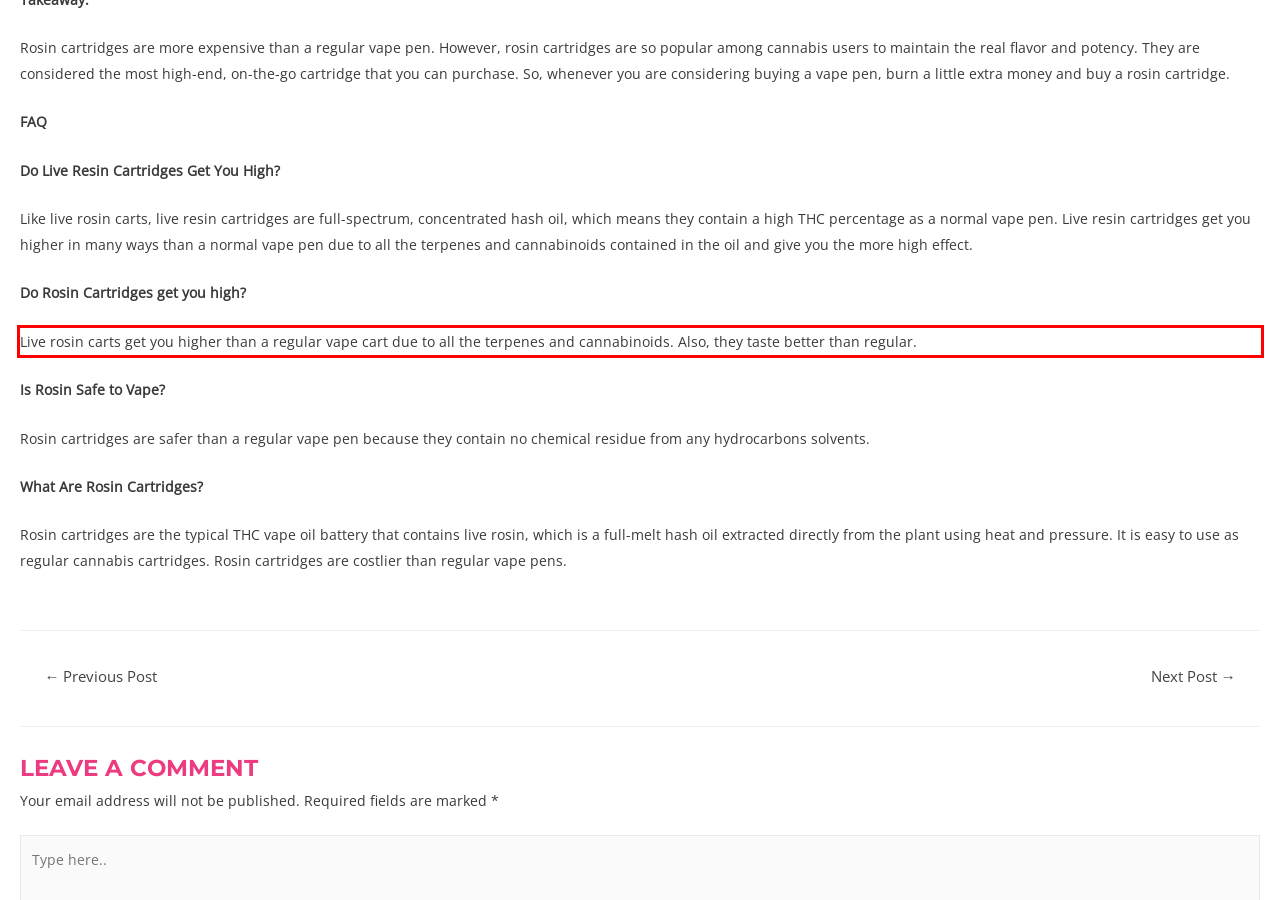Using the webpage screenshot, recognize and capture the text within the red bounding box.

Live rosin carts get you higher than a regular vape cart due to all the terpenes and cannabinoids. Also, they taste better than regular.